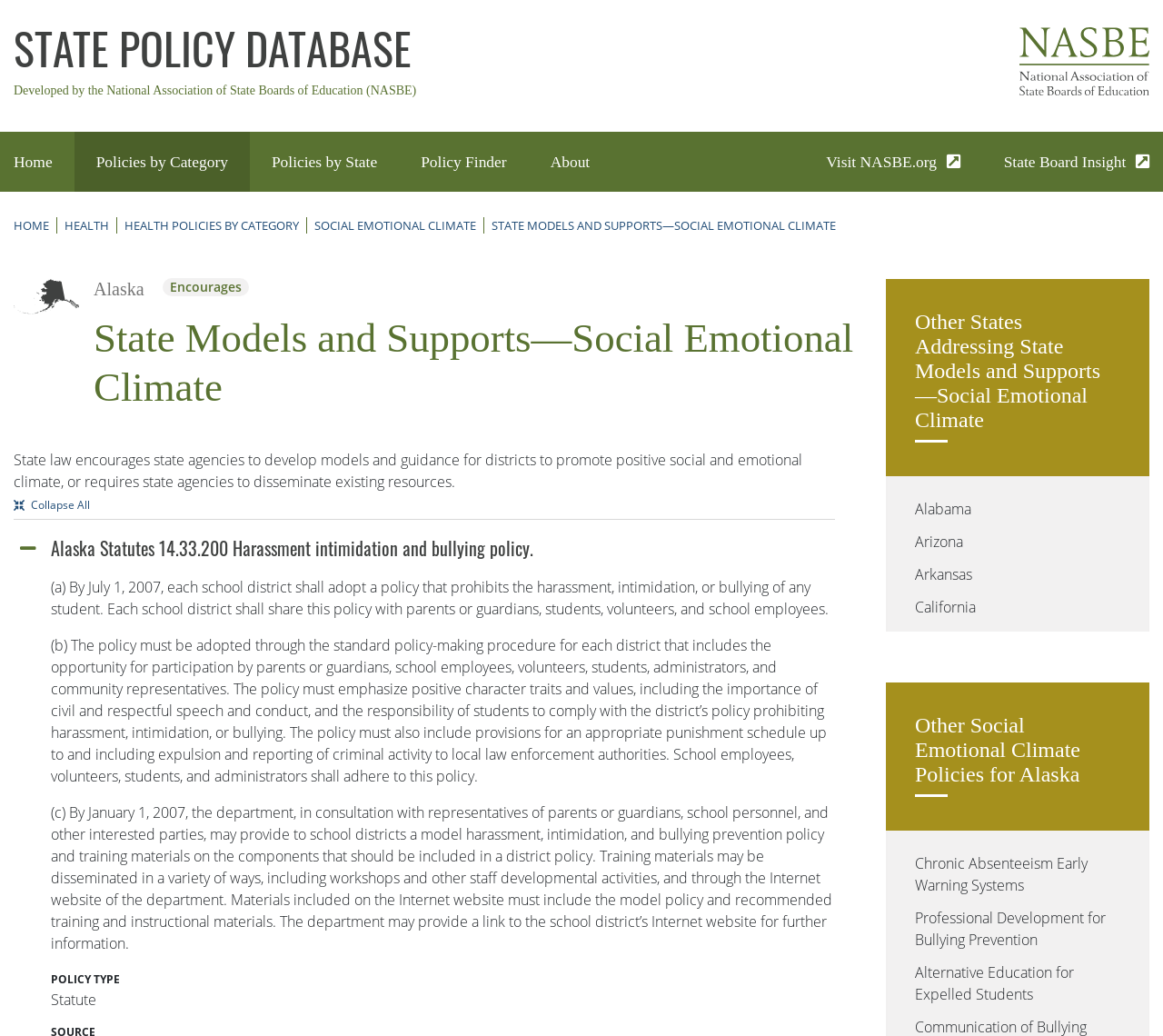Please identify the bounding box coordinates of where to click in order to follow the instruction: "Click on 'Policies by Category'".

[0.083, 0.144, 0.196, 0.167]